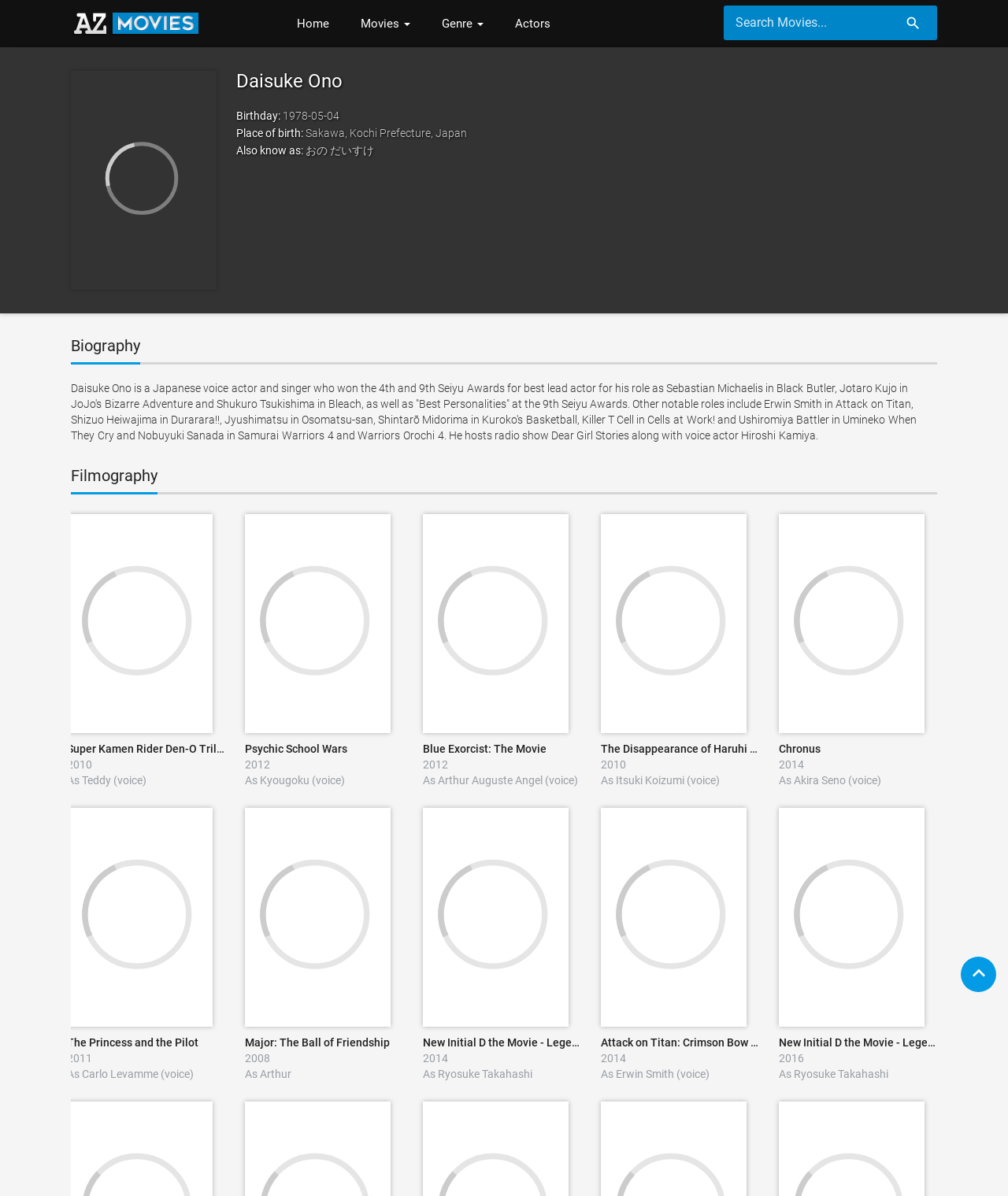Provide a one-word or brief phrase answer to the question:
What is Daisuke Ono's profession?

Voice actor and singer